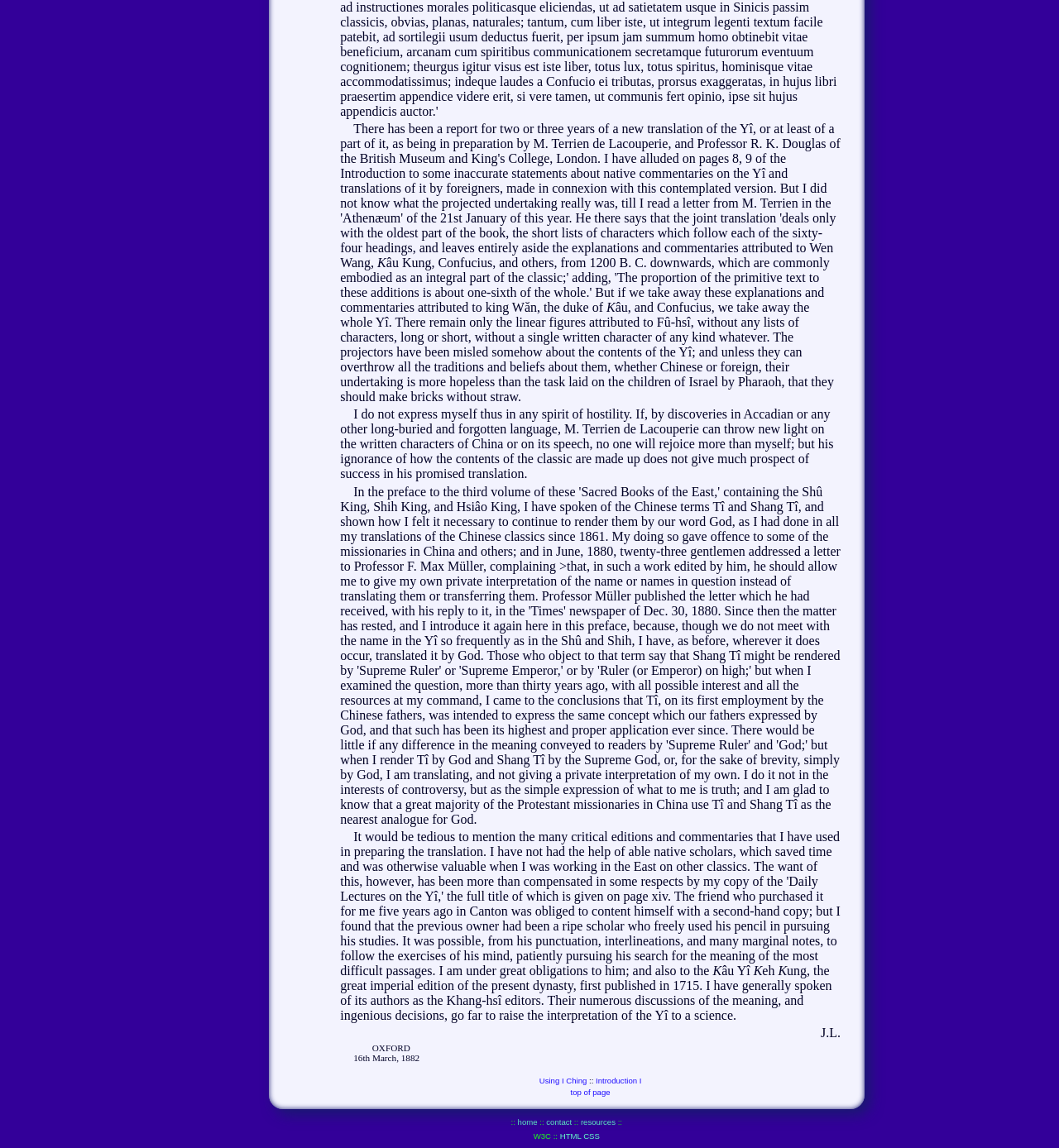Using the description: "top of page", identify the bounding box of the corresponding UI element in the screenshot.

[0.539, 0.947, 0.576, 0.955]